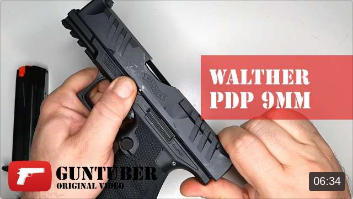Elaborate on the image by describing it in detail.

The image features a detailed view of the Walther PDP 9mm handgun, being held in two hands. A portion of the firearm is visible on the left side, showcasing the textured grip and the slide. The background is blurred, drawing focus to the firearm. To the right, bold text prominently displays "WALTHER PDP 9MM," indicating the subject of the video. In the bottom corner, the logo of "Guntuber" is visible, along with a time indicator showing "06:34," suggesting the length of the accompanying video. This video appears to be part of a channel dedicated to firearm disassembly and reassembly, appealing to enthusiasts and those seeking instructional content.